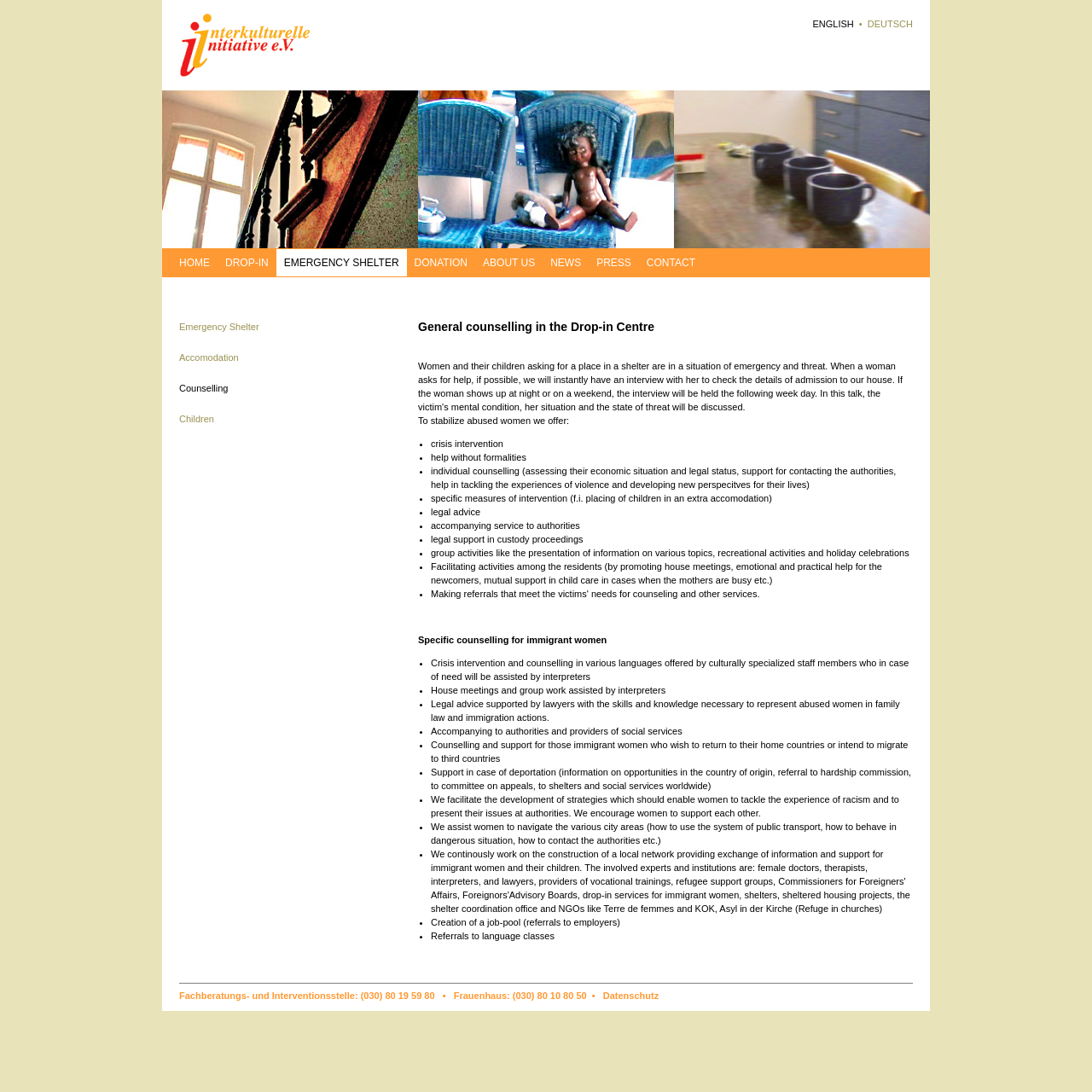Write an elaborate caption that captures the essence of the webpage.

This webpage is about an intercultural counseling and intervention center that provides services for women and children in emergency situations, particularly those experiencing domestic violence. 

At the top of the page, there are three images and a language selection option, allowing users to switch between English and German. Below this, there is a navigation menu with links to different sections of the website, including Home, Drop-in, Emergency Shelter, Donation, About Us, News, Press, and Contact.

The main content of the page is divided into two sections. The left section describes the emergency shelter and counseling services offered by the center, including crisis intervention, individual counseling, and group activities. The right section provides more detailed information about the specific services offered to immigrant women, including culturally specialized counseling, legal advice, and support for those who wish to return to their home countries or migrate to third countries.

Throughout the page, there are several links to specific services and resources, such as emergency shelter, counseling, and legal support. The page also mentions the various experts and institutions involved in providing these services, including female doctors, therapists, interpreters, and lawyers.